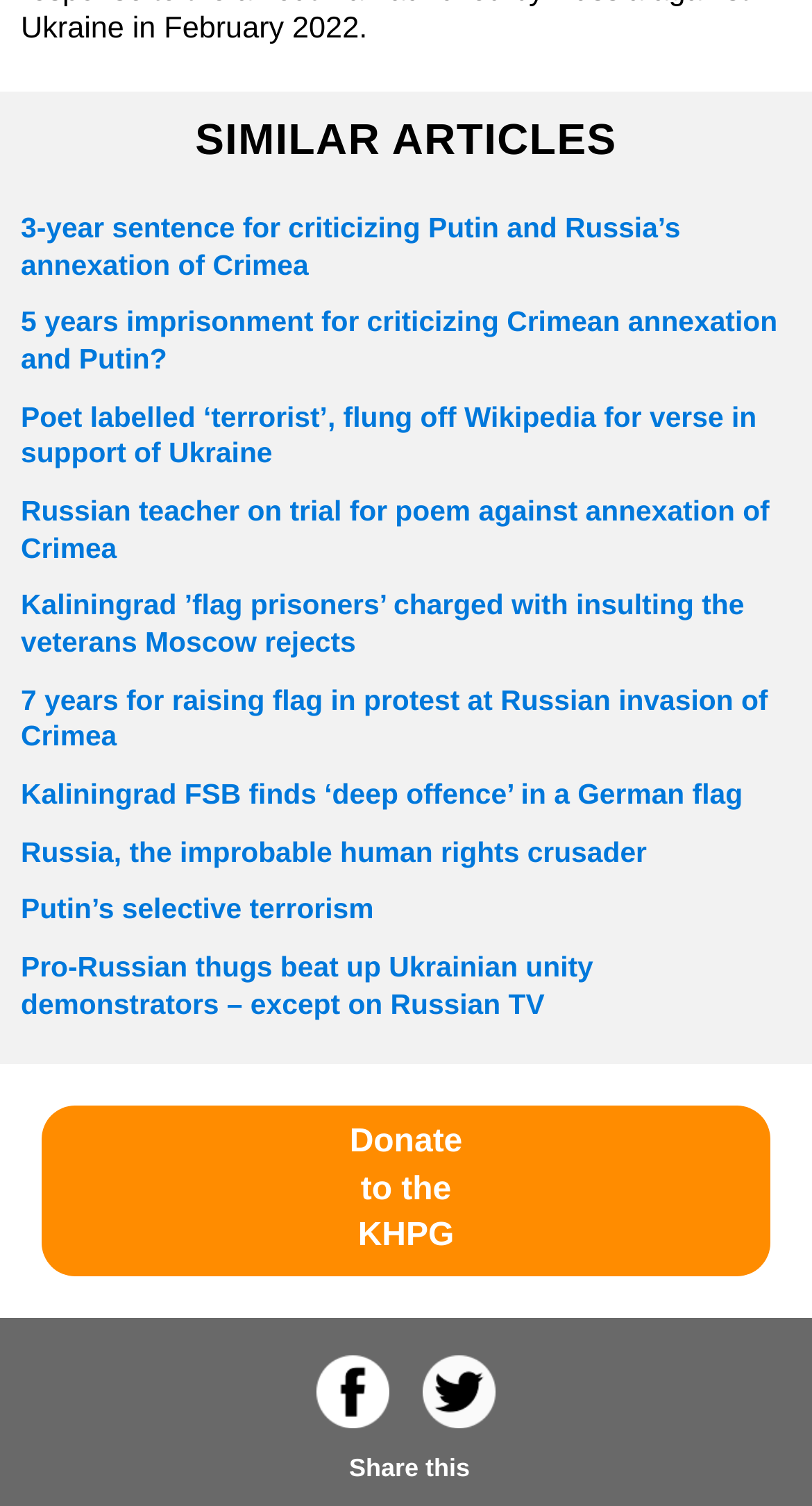Please find the bounding box coordinates of the element that you should click to achieve the following instruction: "Click on 'Donate to the KHPG'". The coordinates should be presented as four float numbers between 0 and 1: [left, top, right, bottom].

[0.051, 0.735, 0.949, 0.847]